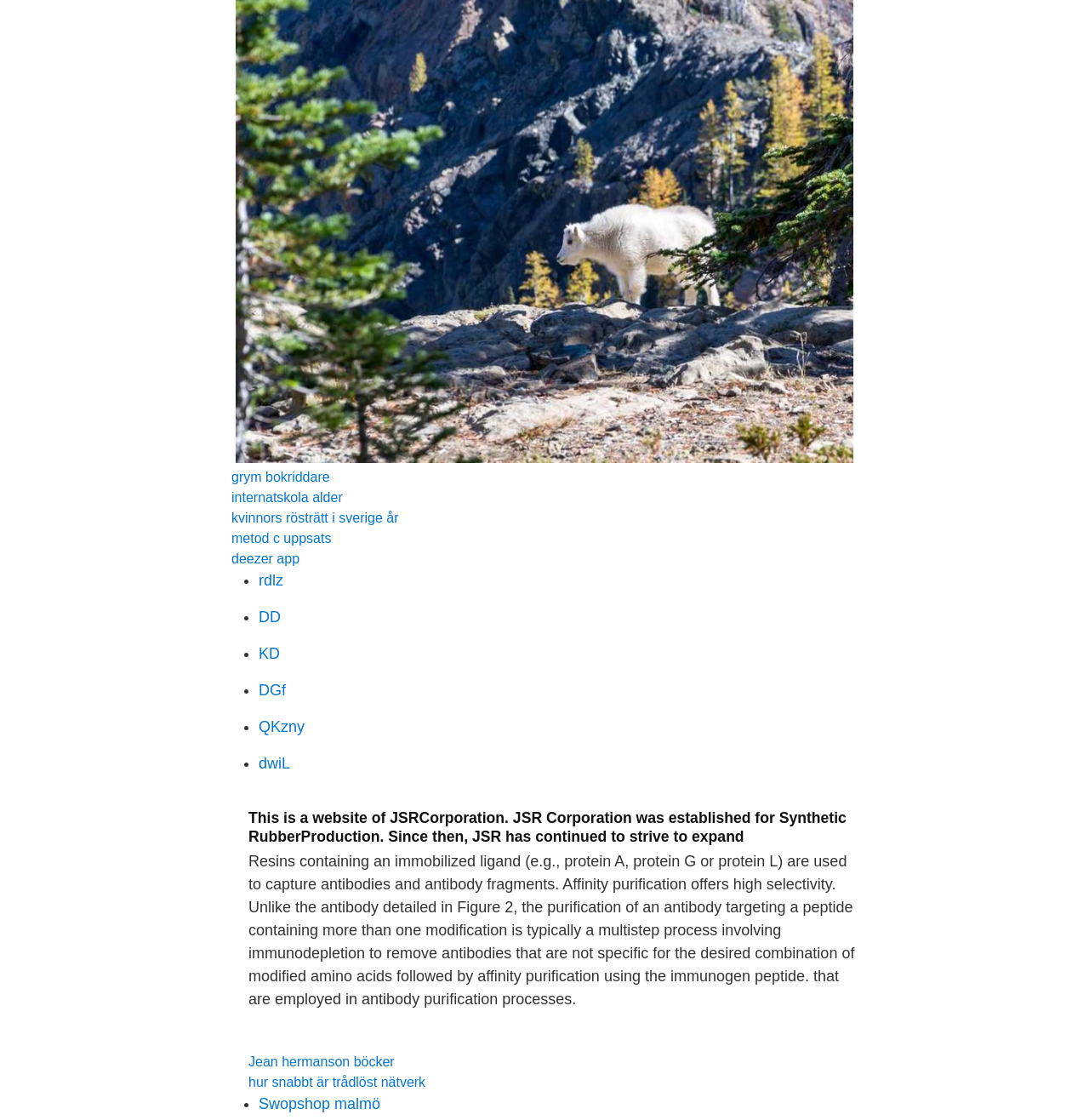Bounding box coordinates should be provided in the format (top-left x, top-left y, bottom-right x, bottom-right y) with all values between 0 and 1. Identify the bounding box for this UI element: hur snabbt är trådlöst nätverk

[0.228, 0.96, 0.391, 0.973]